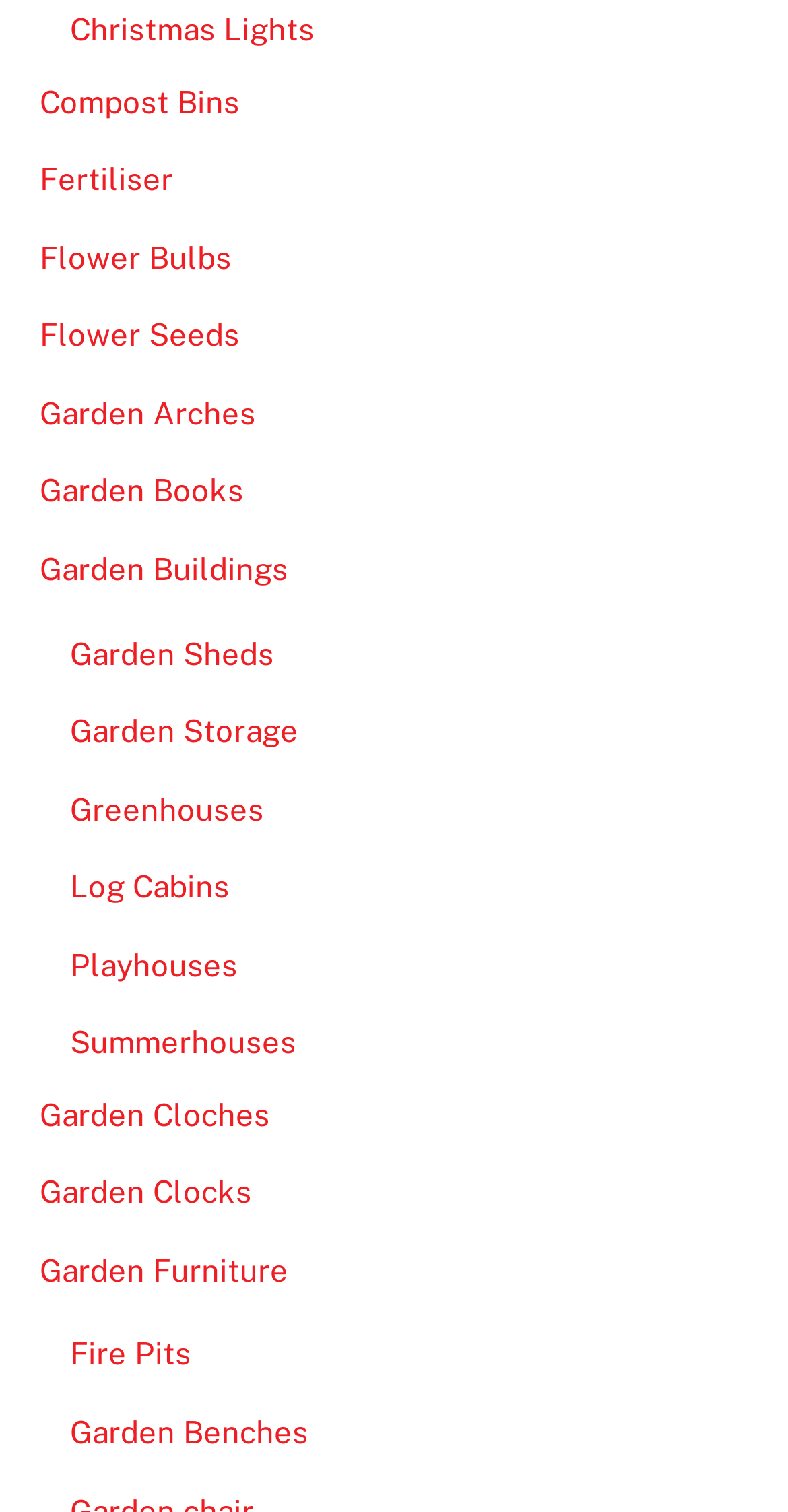Can you pinpoint the bounding box coordinates for the clickable element required for this instruction: "click on Christmas Lights"? The coordinates should be four float numbers between 0 and 1, i.e., [left, top, right, bottom].

[0.089, 0.008, 0.399, 0.031]